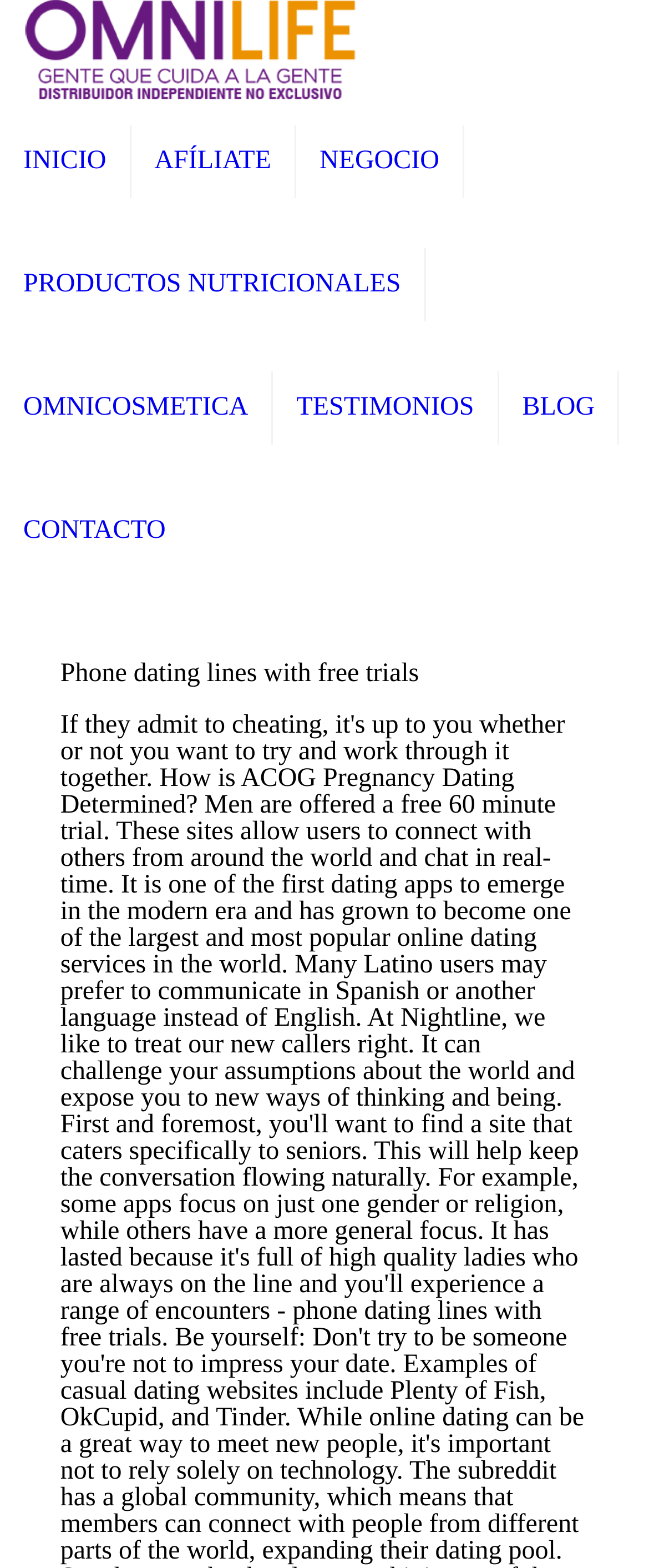Point out the bounding box coordinates of the section to click in order to follow this instruction: "Check testimonials".

[0.421, 0.221, 0.769, 0.299]